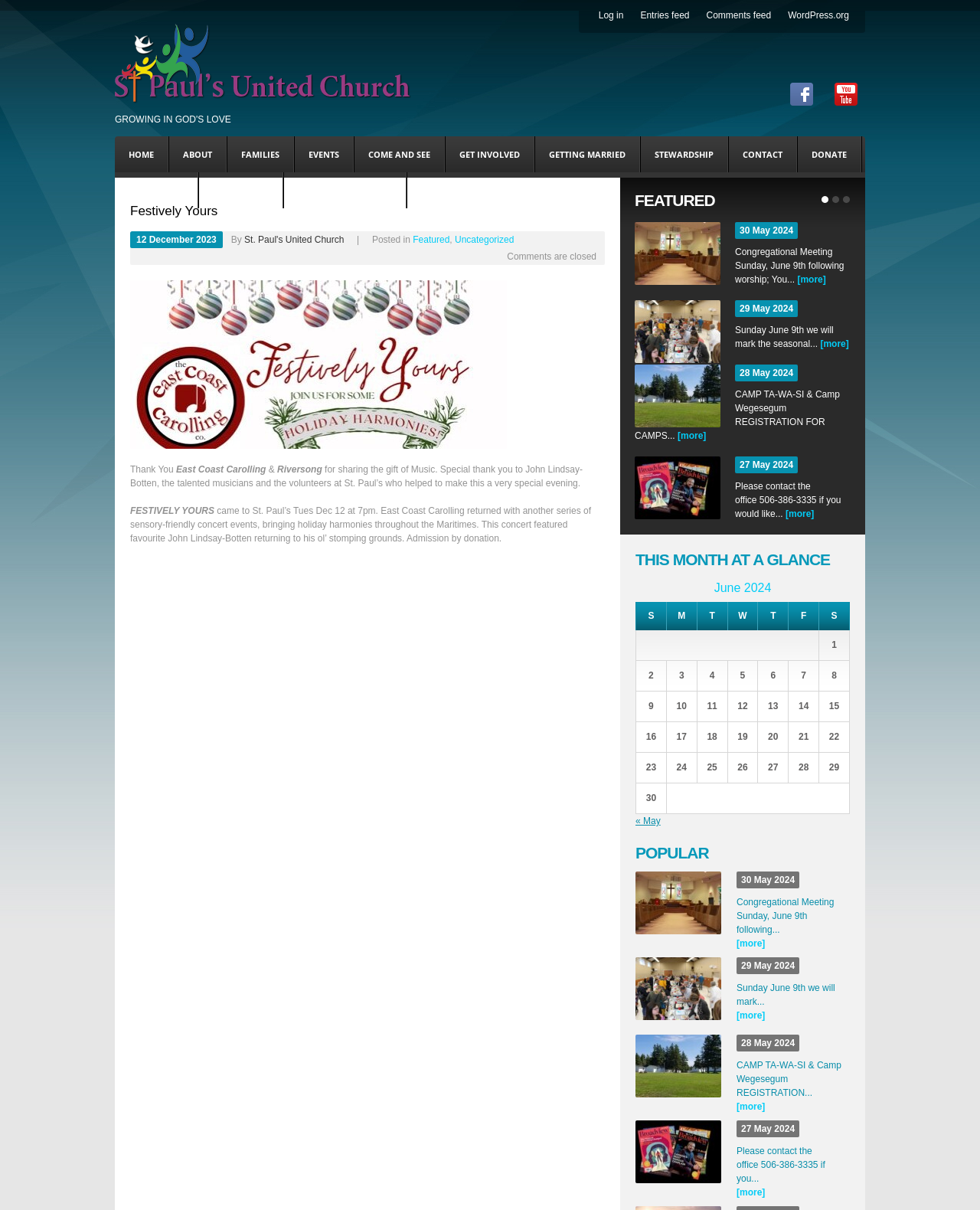Identify the bounding box for the UI element described as: "St. Paul's United Church". The coordinates should be four float numbers between 0 and 1, i.e., [left, top, right, bottom].

[0.249, 0.194, 0.351, 0.203]